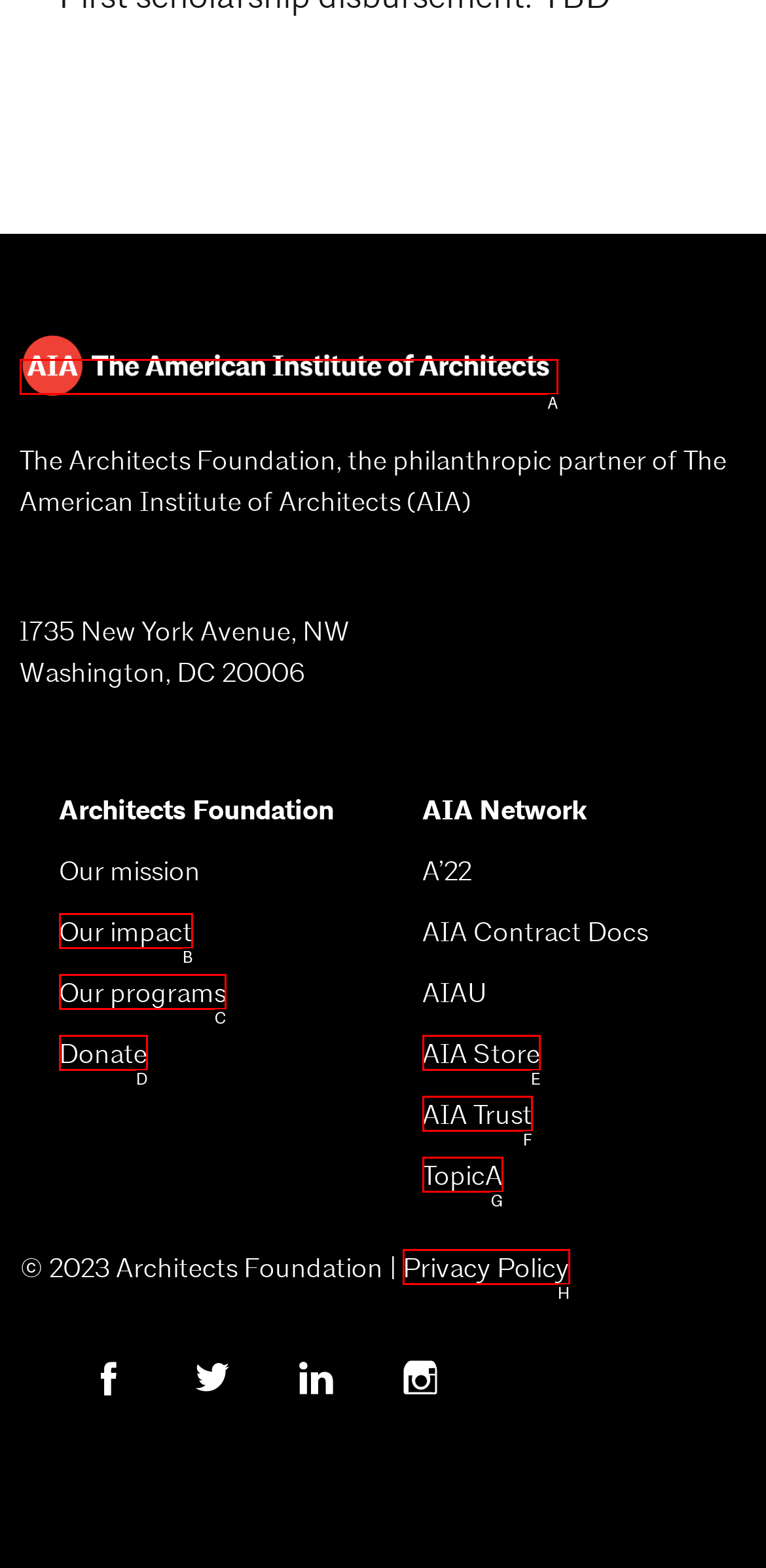Choose the HTML element that corresponds to the description: AIA Store
Provide the answer by selecting the letter from the given choices.

E